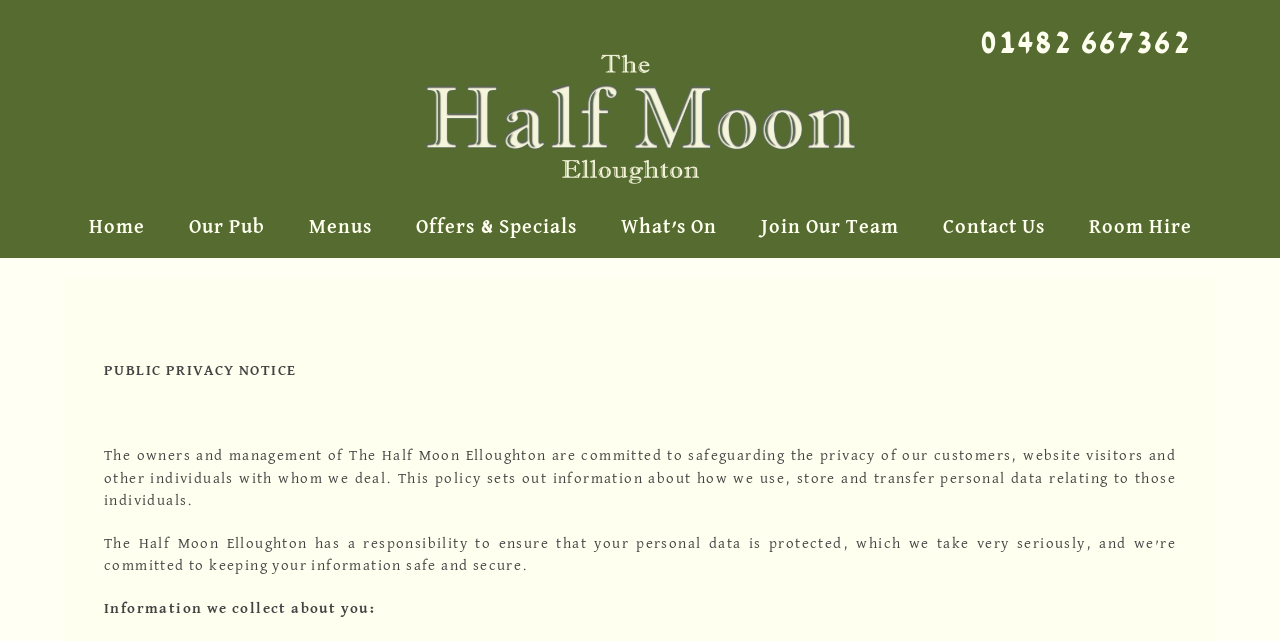Could you specify the bounding box coordinates for the clickable section to complete the following instruction: "View Menus"?

[0.224, 0.307, 0.307, 0.4]